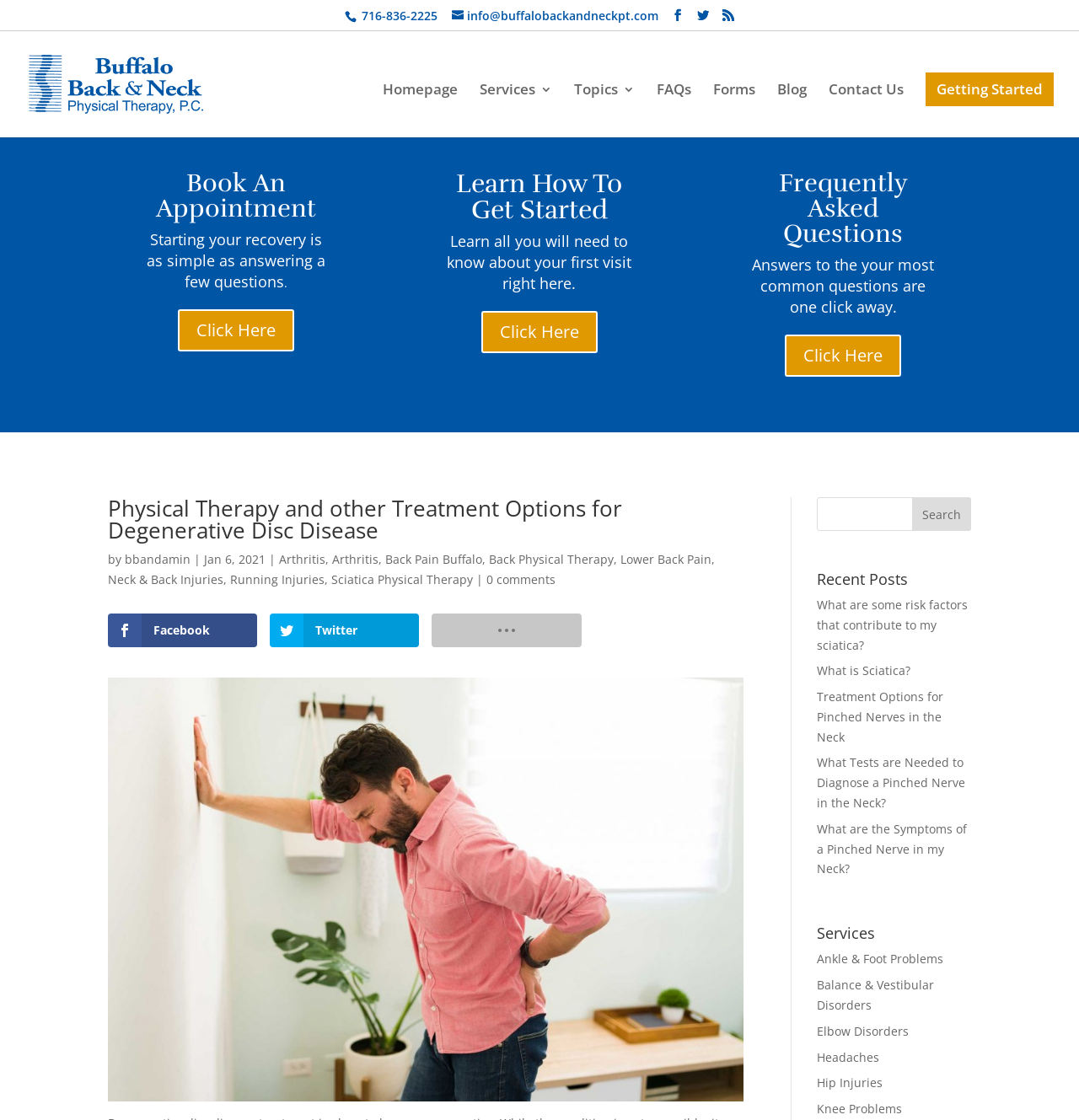Please identify the bounding box coordinates of the area I need to click to accomplish the following instruction: "Call the clinic".

[0.332, 0.006, 0.405, 0.021]